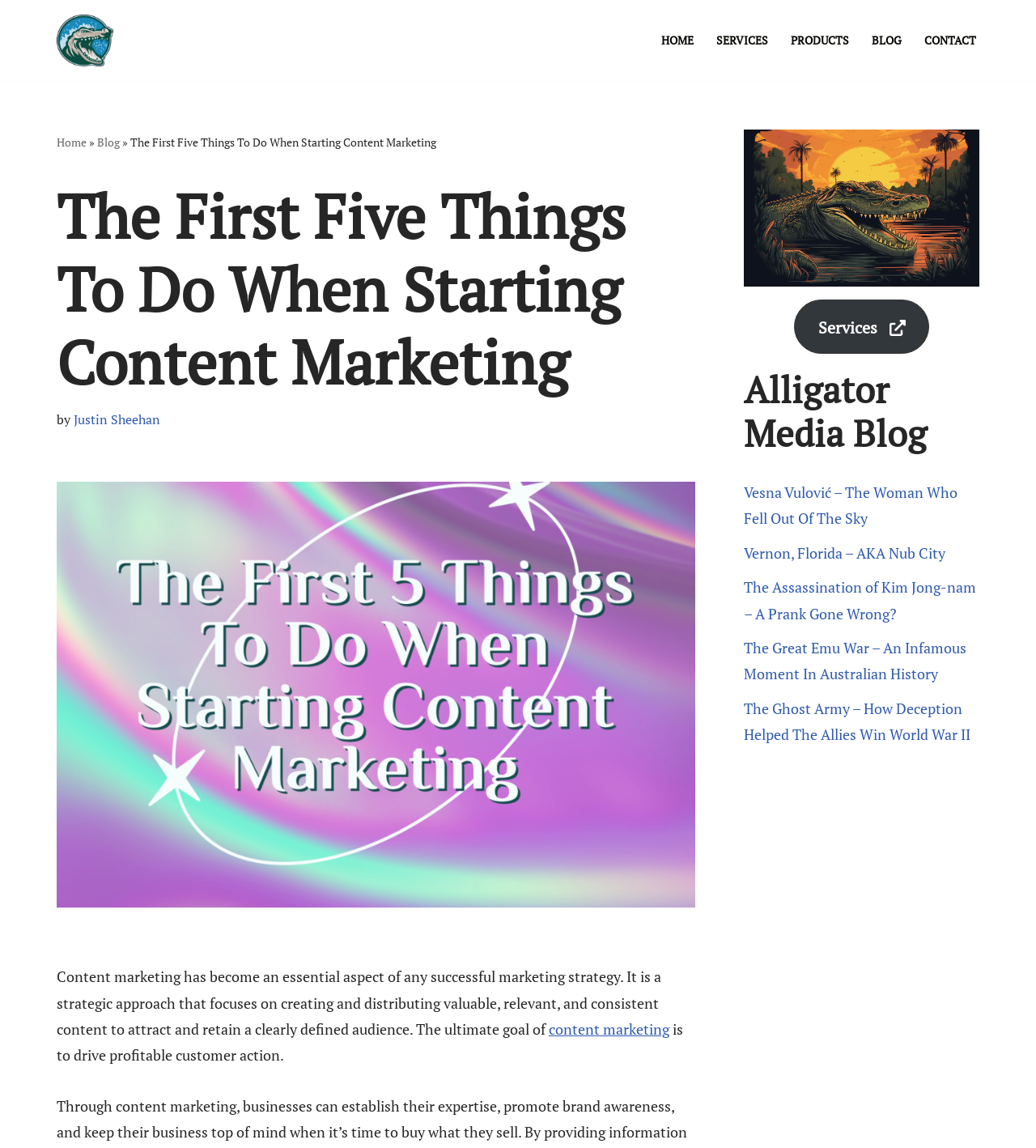Determine the coordinates of the bounding box that should be clicked to complete the instruction: "Click on the 'BLOG' link". The coordinates should be represented by four float numbers between 0 and 1: [left, top, right, bottom].

[0.094, 0.117, 0.116, 0.13]